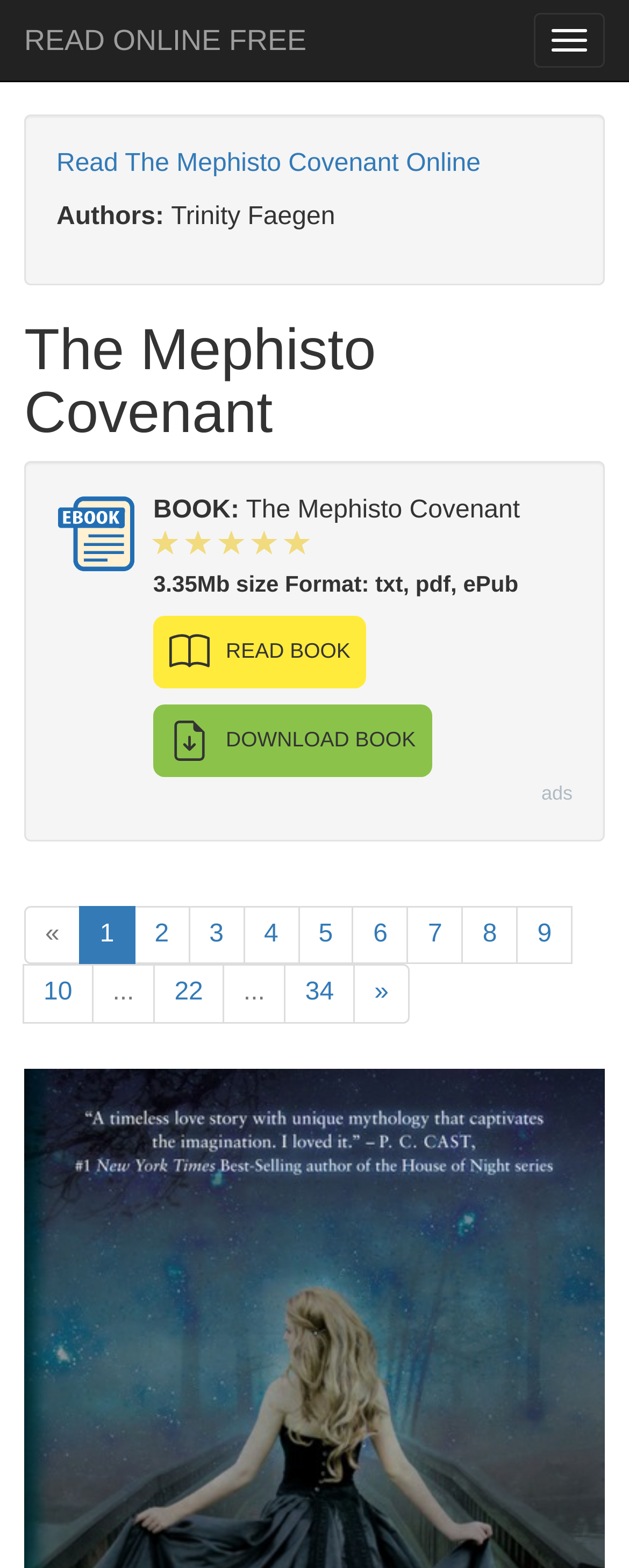What is the size of the book?
Refer to the screenshot and deliver a thorough answer to the question presented.

I found the book size by looking at the text '3.35Mb size Format: txt, pdf, ePub'.